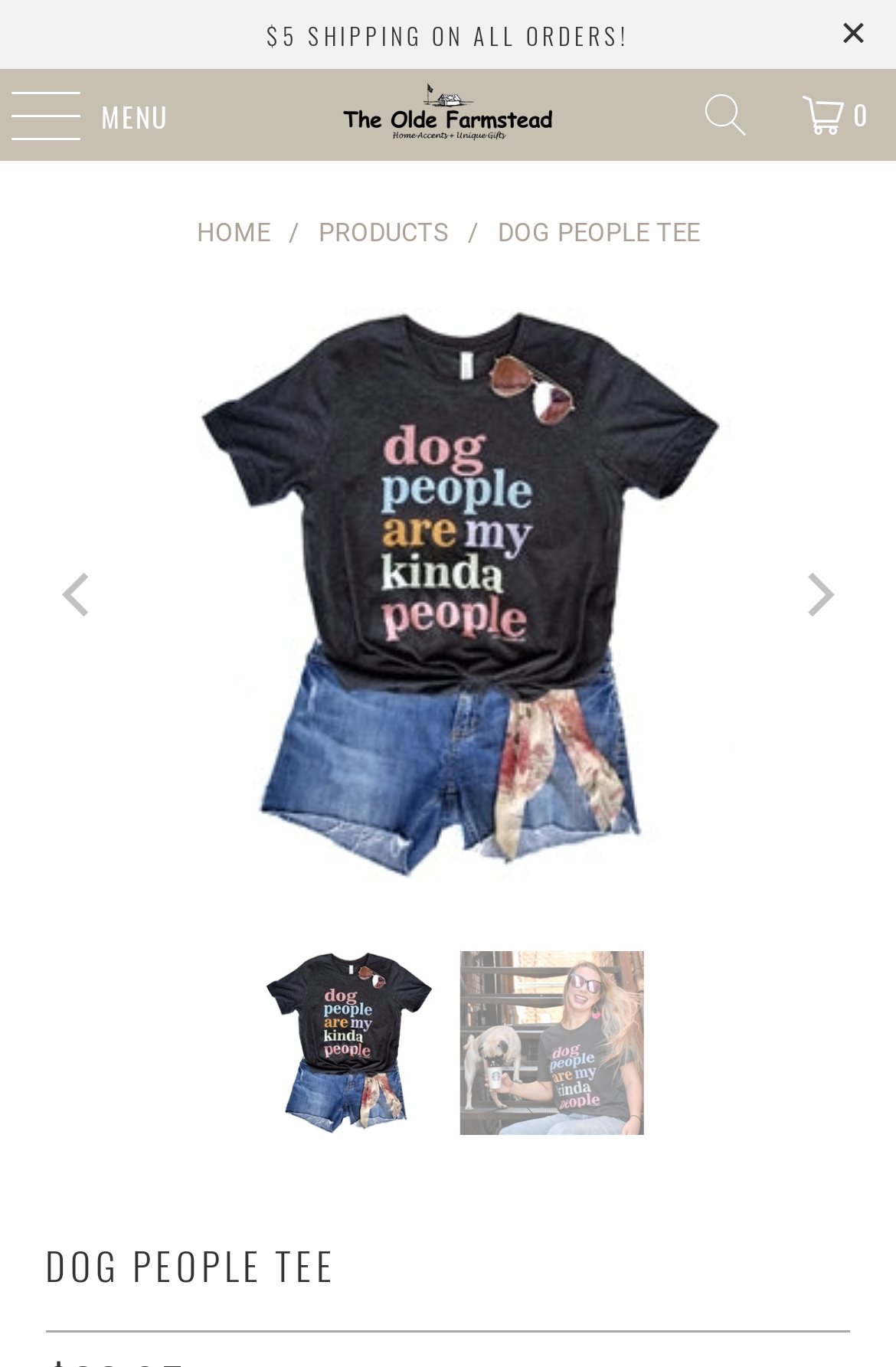Locate the bounding box coordinates of the clickable element to fulfill the following instruction: "click the 'HOME' link". Provide the coordinates as four float numbers between 0 and 1 in the format [left, top, right, bottom].

[0.219, 0.16, 0.301, 0.182]